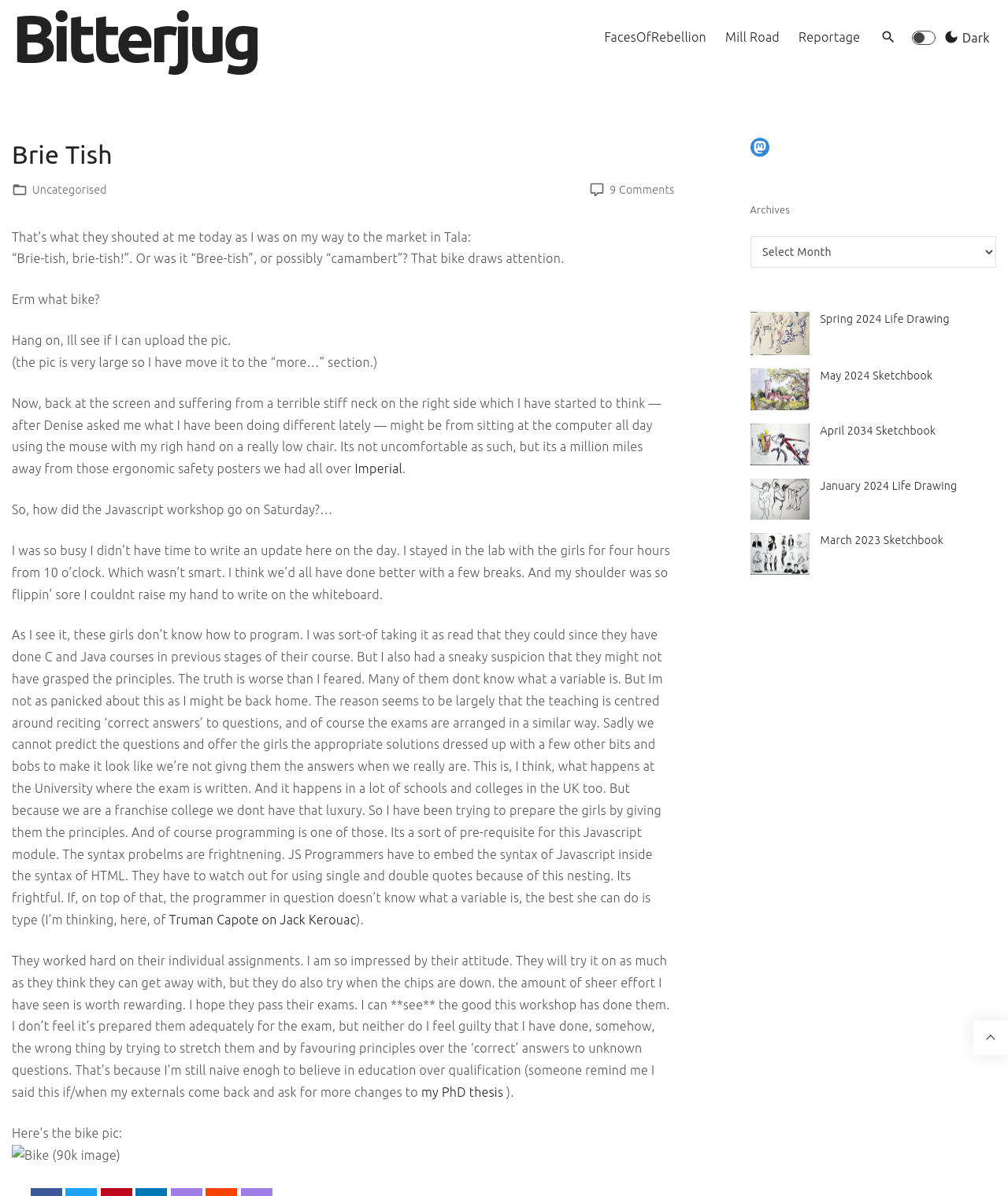Identify the bounding box coordinates of the section that should be clicked to achieve the task described: "Toggle the 'Search Dropdown'".

[0.863, 0.022, 0.9, 0.041]